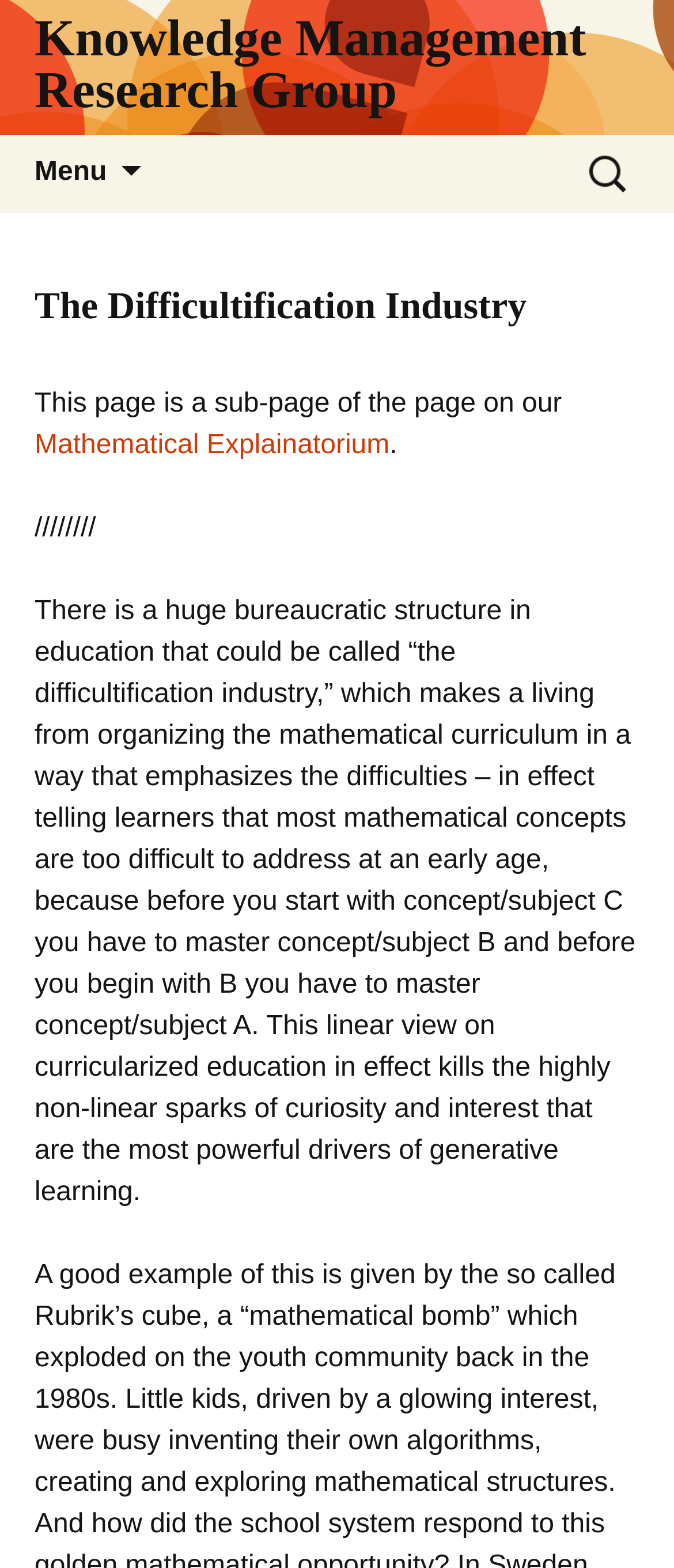What is the effect of the linear view on curricularized education?
Analyze the screenshot and provide a detailed answer to the question.

According to the text on the webpage, the linear view on curricularized education in effect kills the highly non-linear sparks of curiosity and interest that are the most powerful drivers of generative learning.